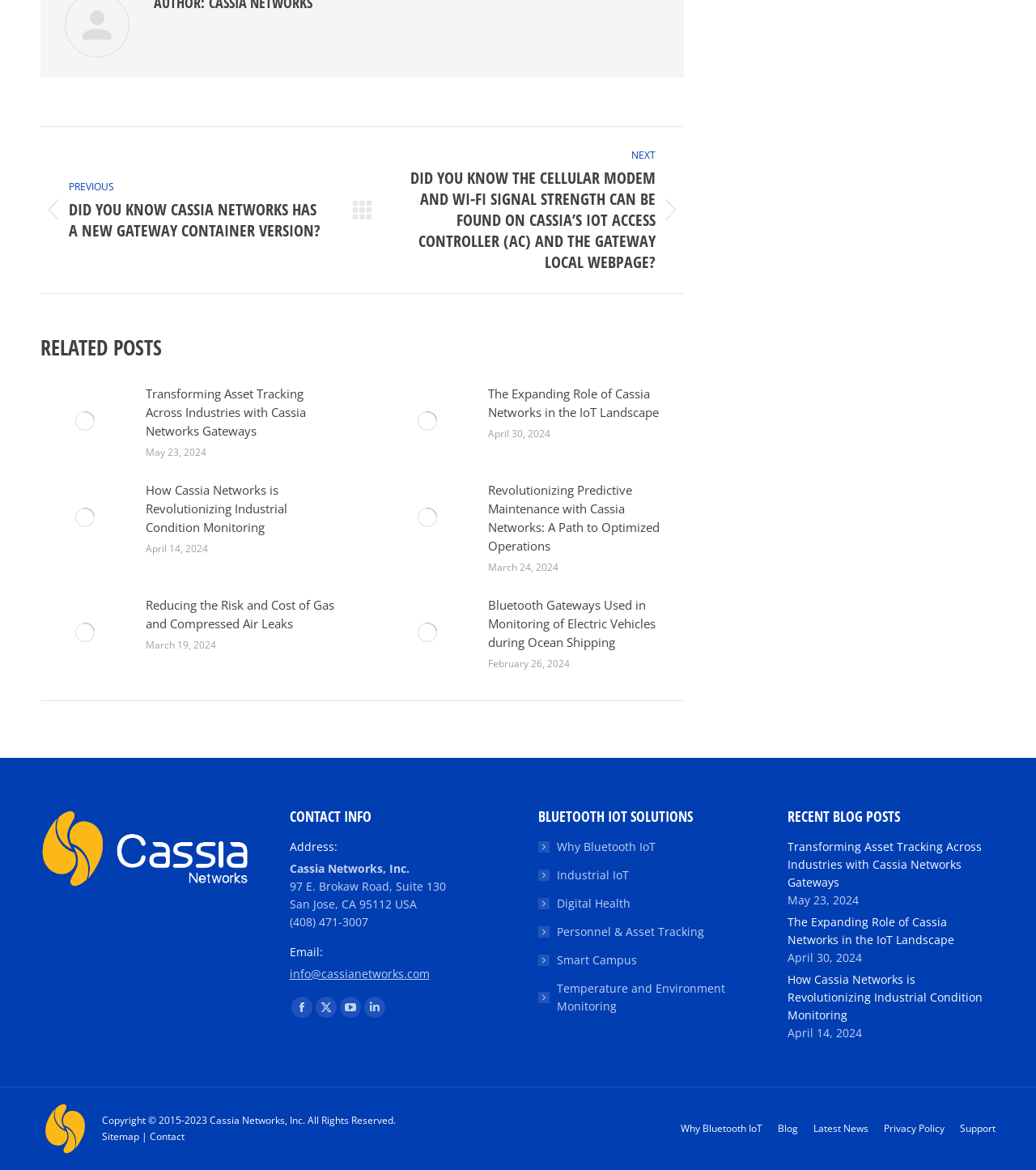Based on the element description: "TEACHERS", identify the bounding box coordinates for this UI element. The coordinates must be four float numbers between 0 and 1, listed as [left, top, right, bottom].

None